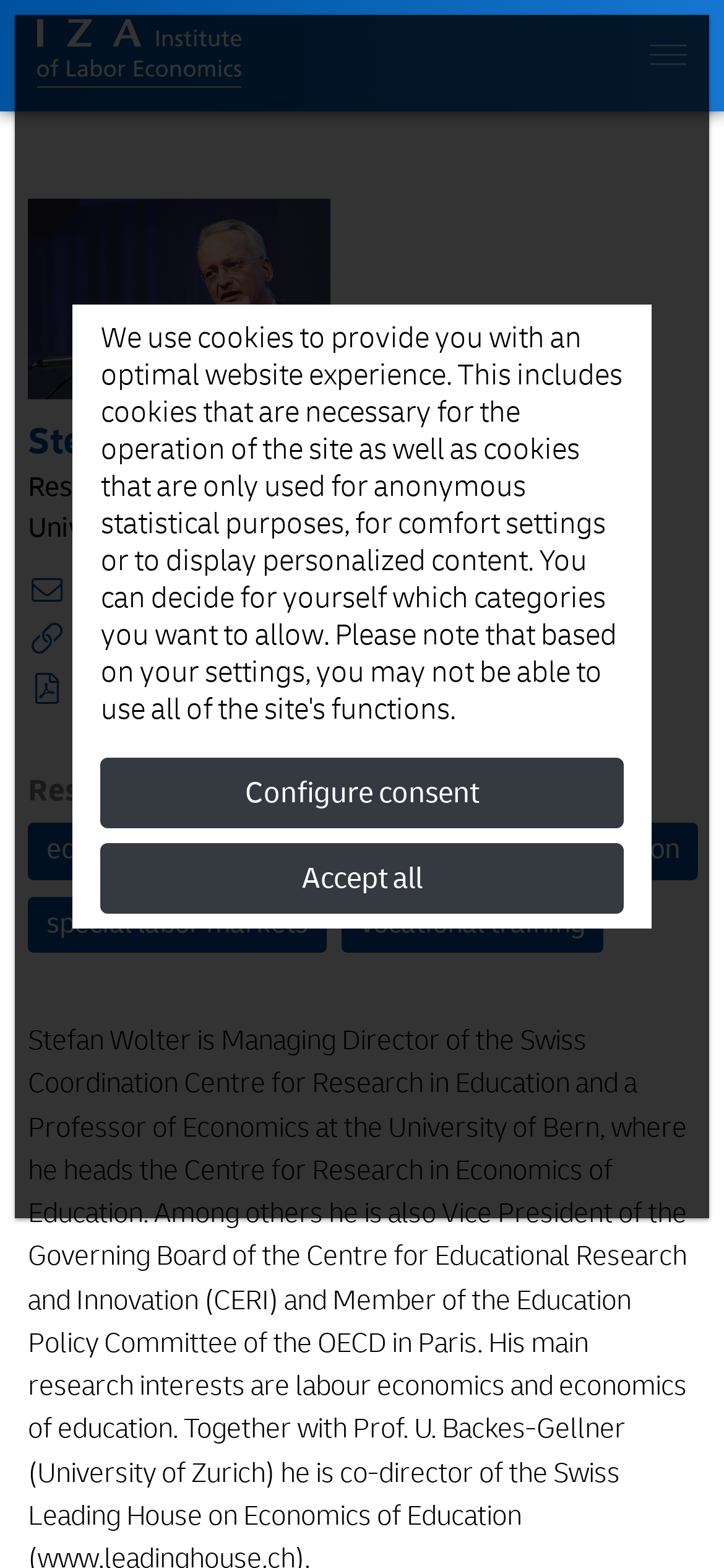Carefully observe the image and respond to the question with a detailed answer:
What is the email address of Stefan Wolter?

I found the email address by looking at the link element with the OCR text ' stefan.wolter@unibe.ch' which is located at the top of the webpage.